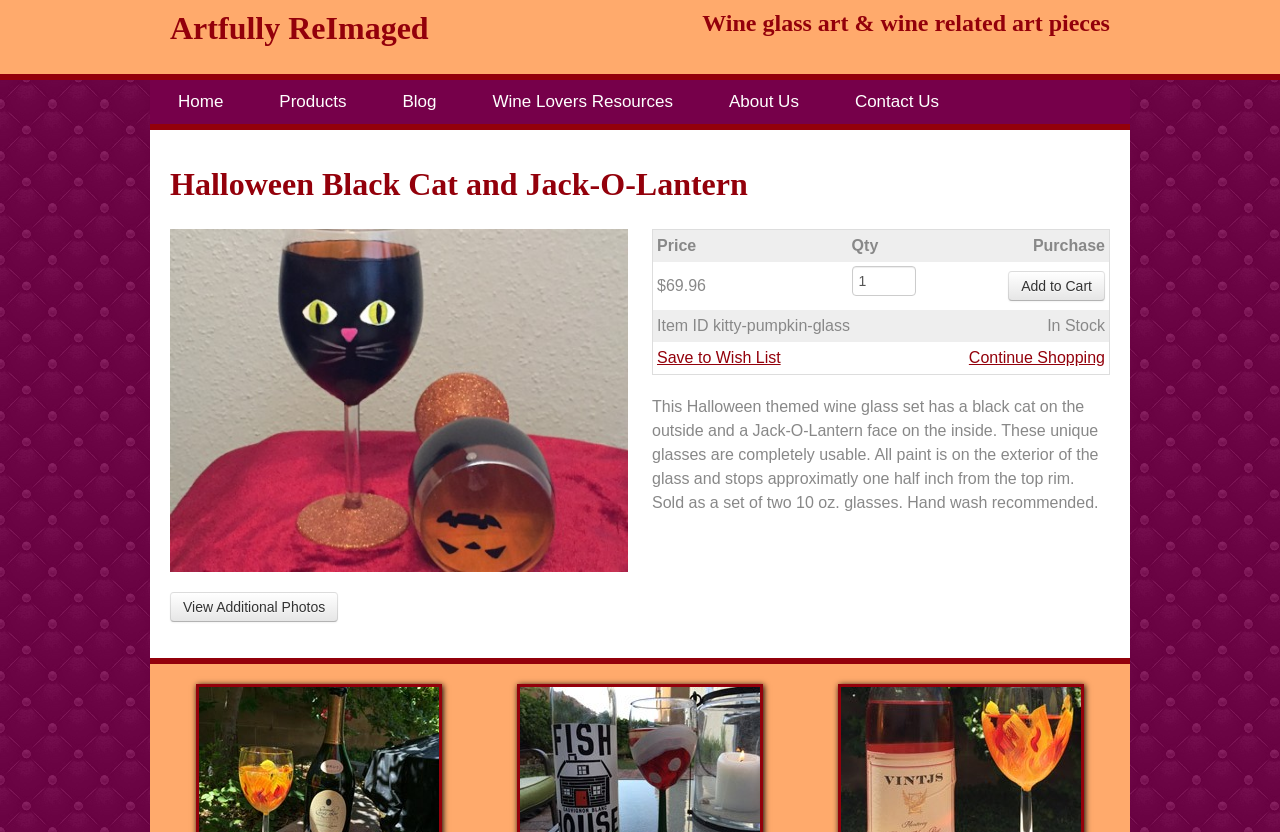Provide a thorough and detailed response to the question by examining the image: 
What is the face design on the inside of the glasses?

I found this information in the product description, which states that the glasses have 'a Jack-O-Lantern face on the inside'.